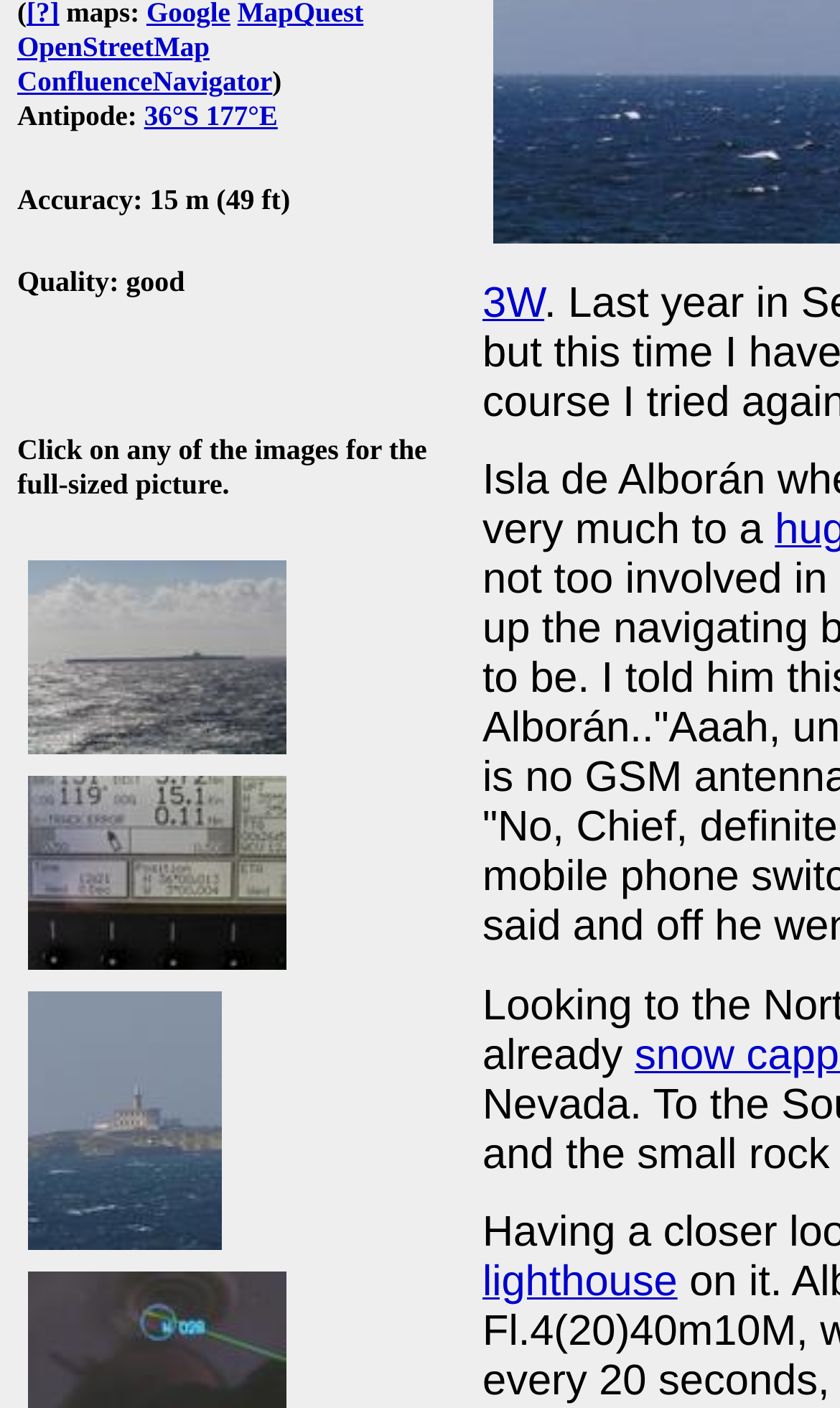Find the bounding box coordinates corresponding to the UI element with the description: "alt="#3: GPS" title="#3: GPS"". The coordinates should be formatted as [left, top, right, bottom], with values as floats between 0 and 1.

[0.021, 0.544, 0.354, 0.57]